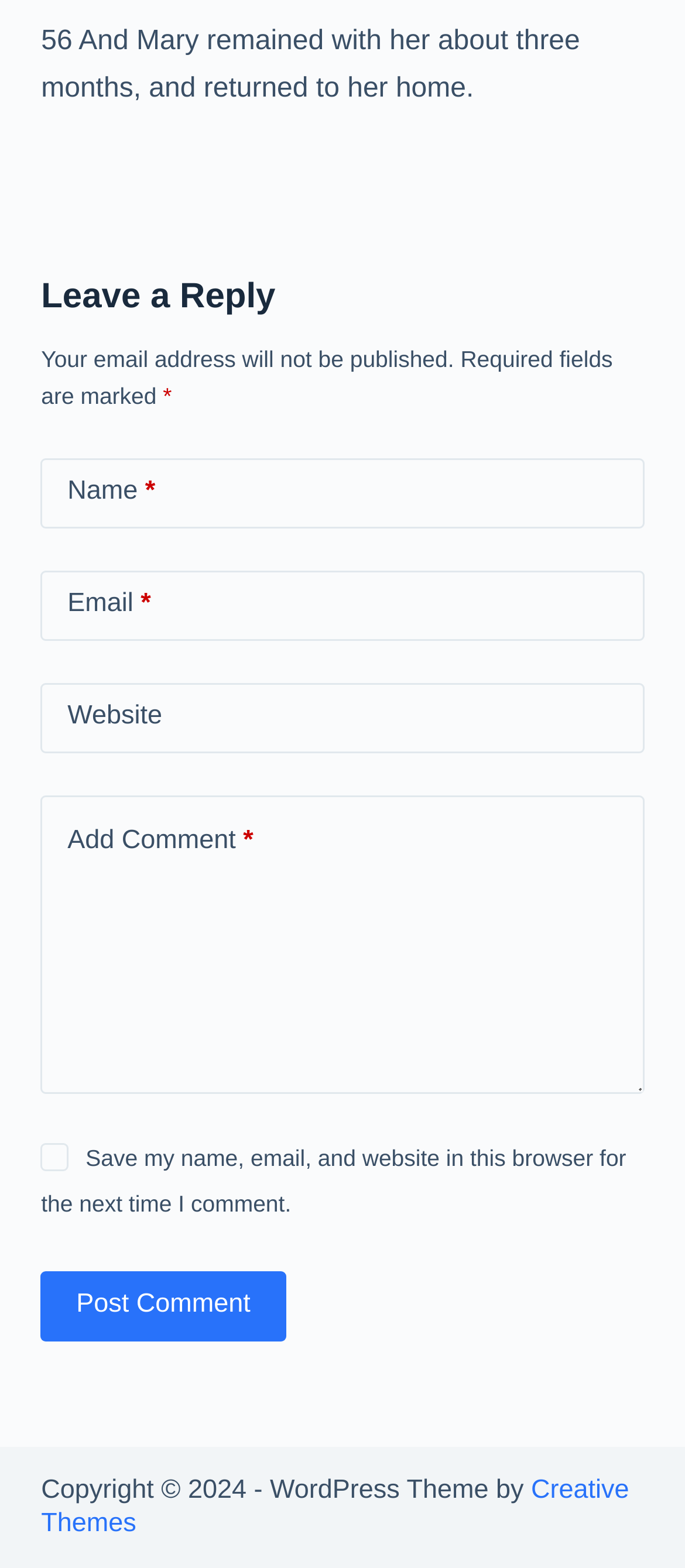Examine the image carefully and respond to the question with a detailed answer: 
What is the checkbox for?

The checkbox is labeled 'Save my name, email, and website in this browser for the next time I comment.' This suggests that checking the box will save the user's comment information for future use.